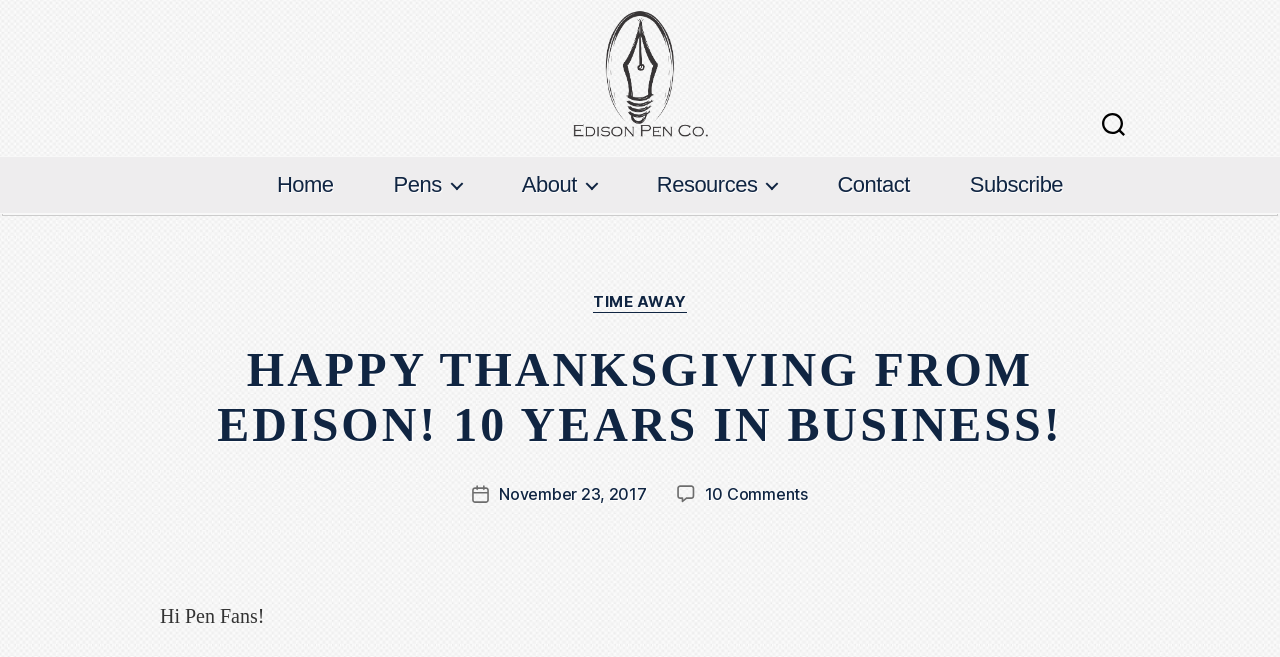Identify and provide the text content of the webpage's primary headline.

HAPPY THANKSGIVING FROM EDISON! 10 YEARS IN BUSINESS!